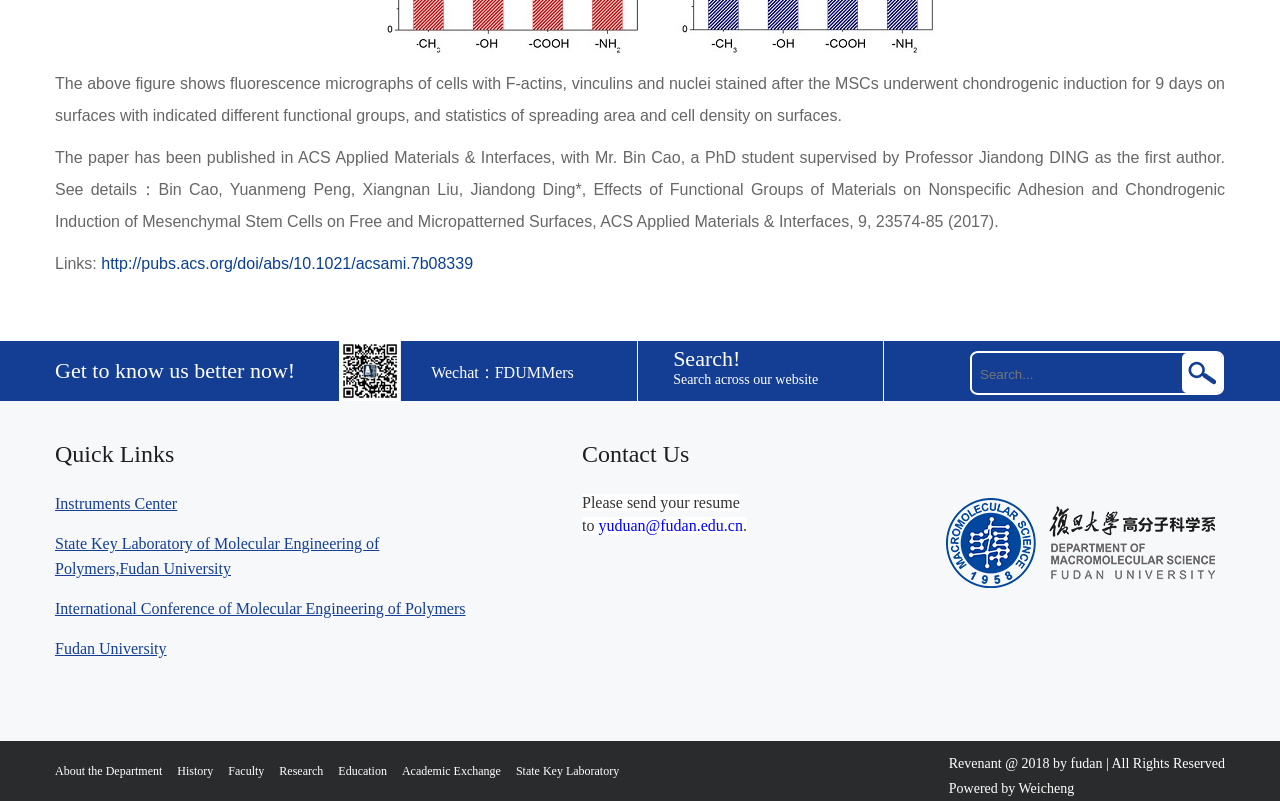What is the name of the university mentioned in the webpage?
Please use the image to provide an in-depth answer to the question.

The answer can be found in the 'Quick Links' section, where one of the links is 'Fudan University'. Additionally, it is also mentioned in the 'State Key Laboratory of Molecular Engineering of Polymers,Fudan University' link.